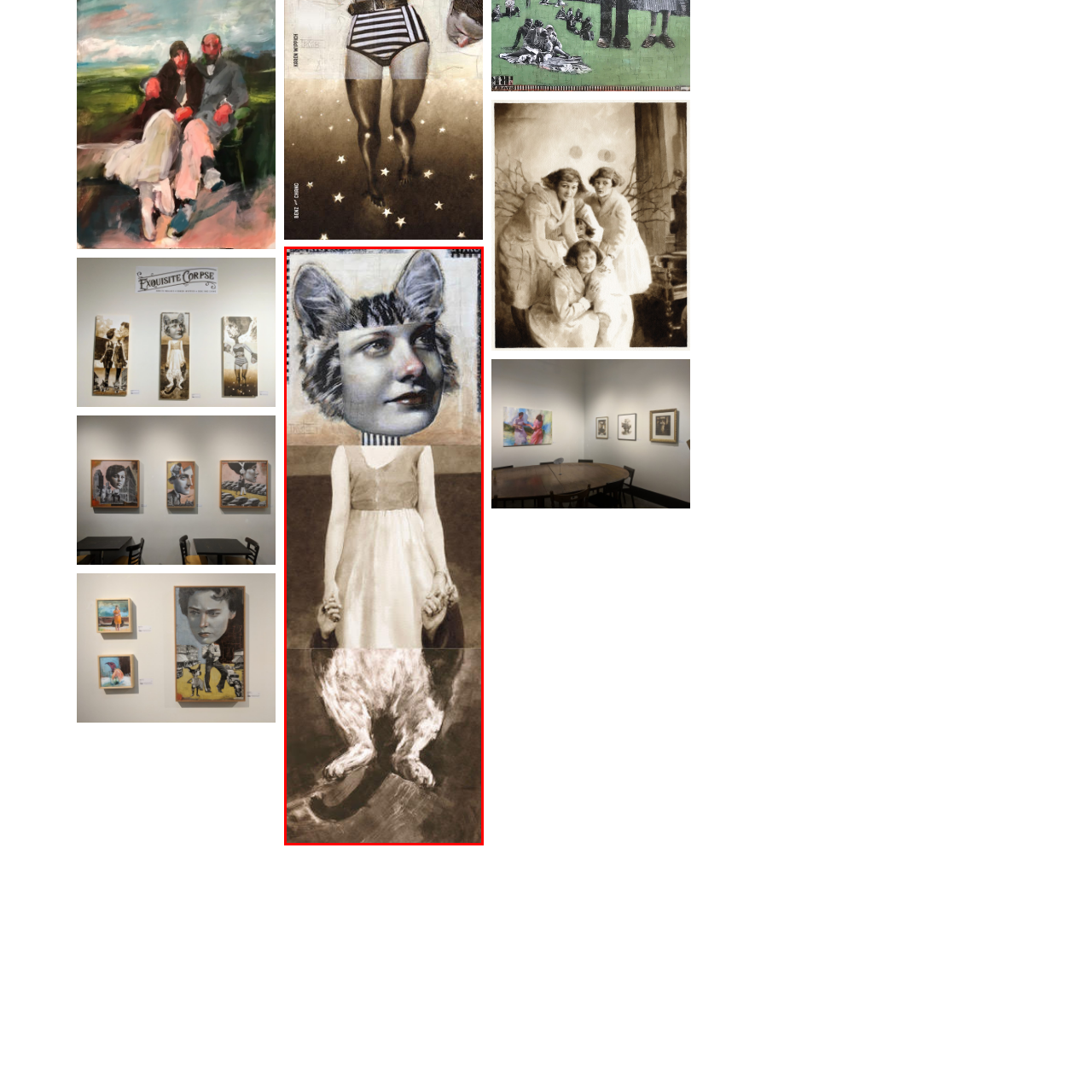Observe the image within the red outline and respond to the ensuing question with a detailed explanation based on the visual aspects of the image: 
What is the lower portion of the figure a continuation of?

The lower portion of the figure reveals a continuation of the cat's body, which blurs the lines between the two entities and emphasizes the dreamlike quality of the piece.